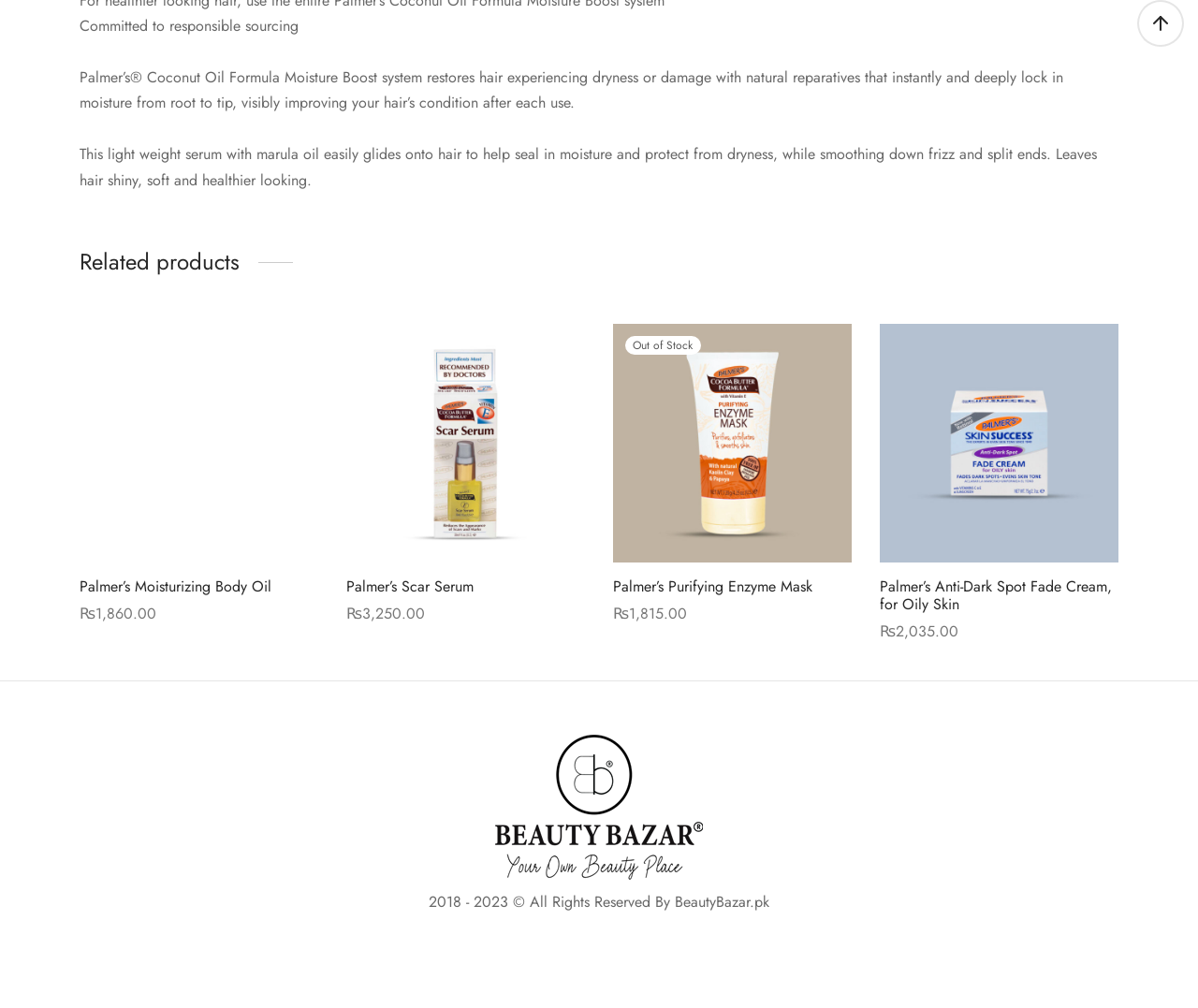How many related products are shown on the webpage?
Answer the question with a detailed explanation, including all necessary information.

The webpage has a section titled 'Related products' which displays four products with their images, names, and prices, indicating that there are four related products shown on the webpage.